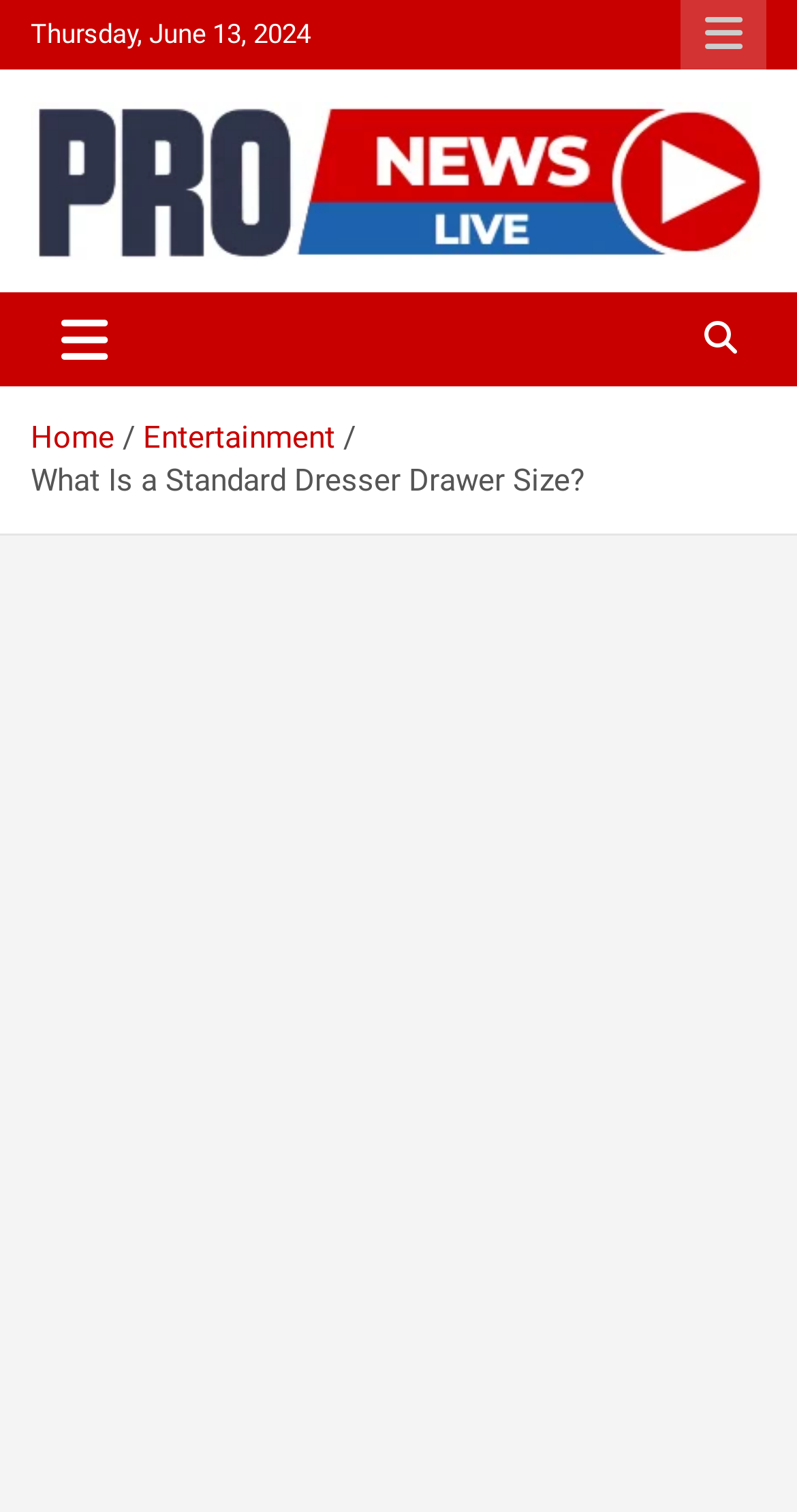What is the date displayed on the webpage?
Answer the question with a single word or phrase, referring to the image.

Thursday, June 13, 2024